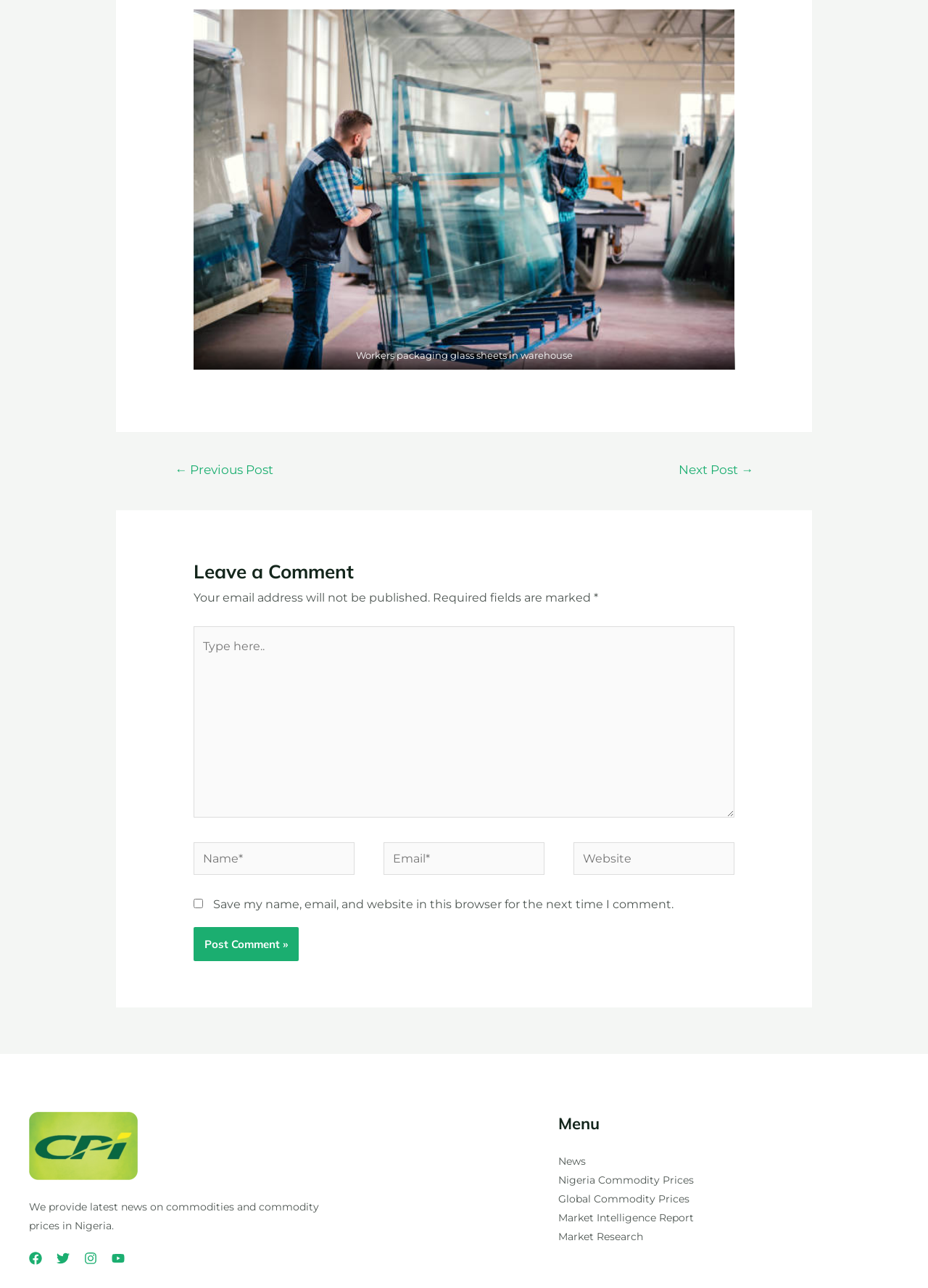By analyzing the image, answer the following question with a detailed response: How many fields are required in the comment form?

The comment form has fields for name, email, and website. The name and email fields are marked as required, and the website field is not. Therefore, there are three fields in total, but only two are required.